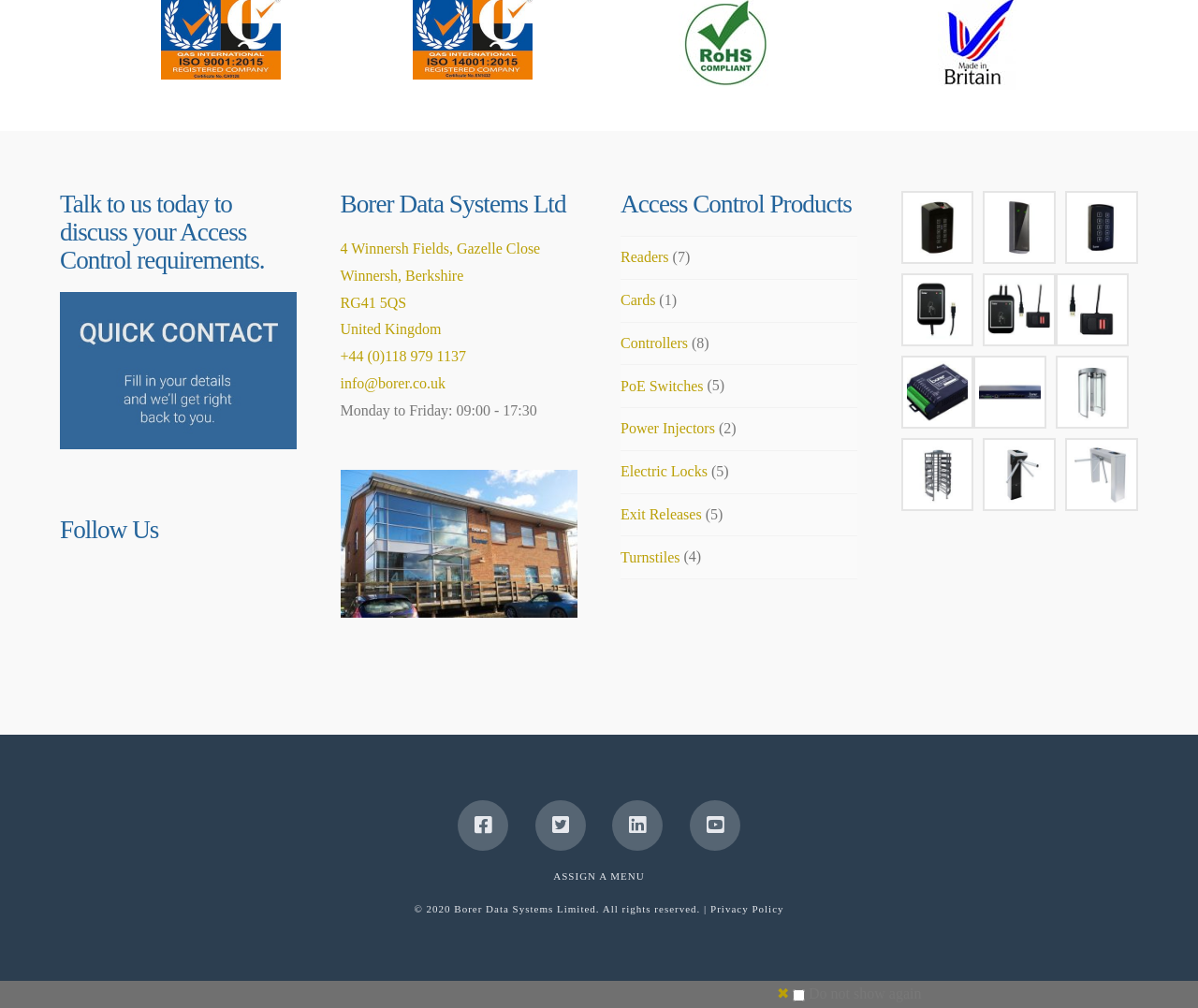Find the bounding box coordinates of the area to click in order to follow the instruction: "Follow Us".

[0.05, 0.513, 0.248, 0.541]